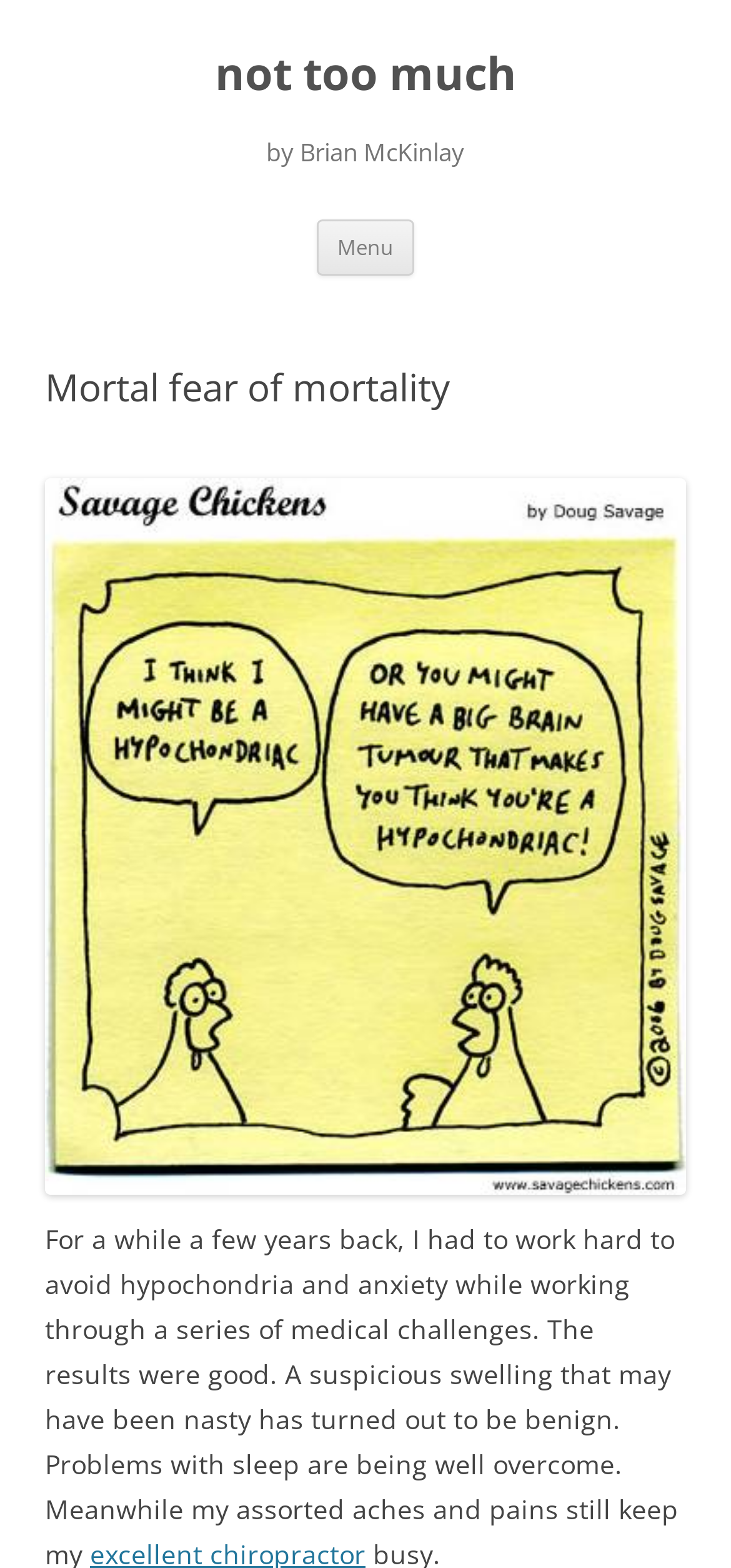What is the purpose of the 'Menu' button?
Based on the image, respond with a single word or phrase.

To navigate the webpage